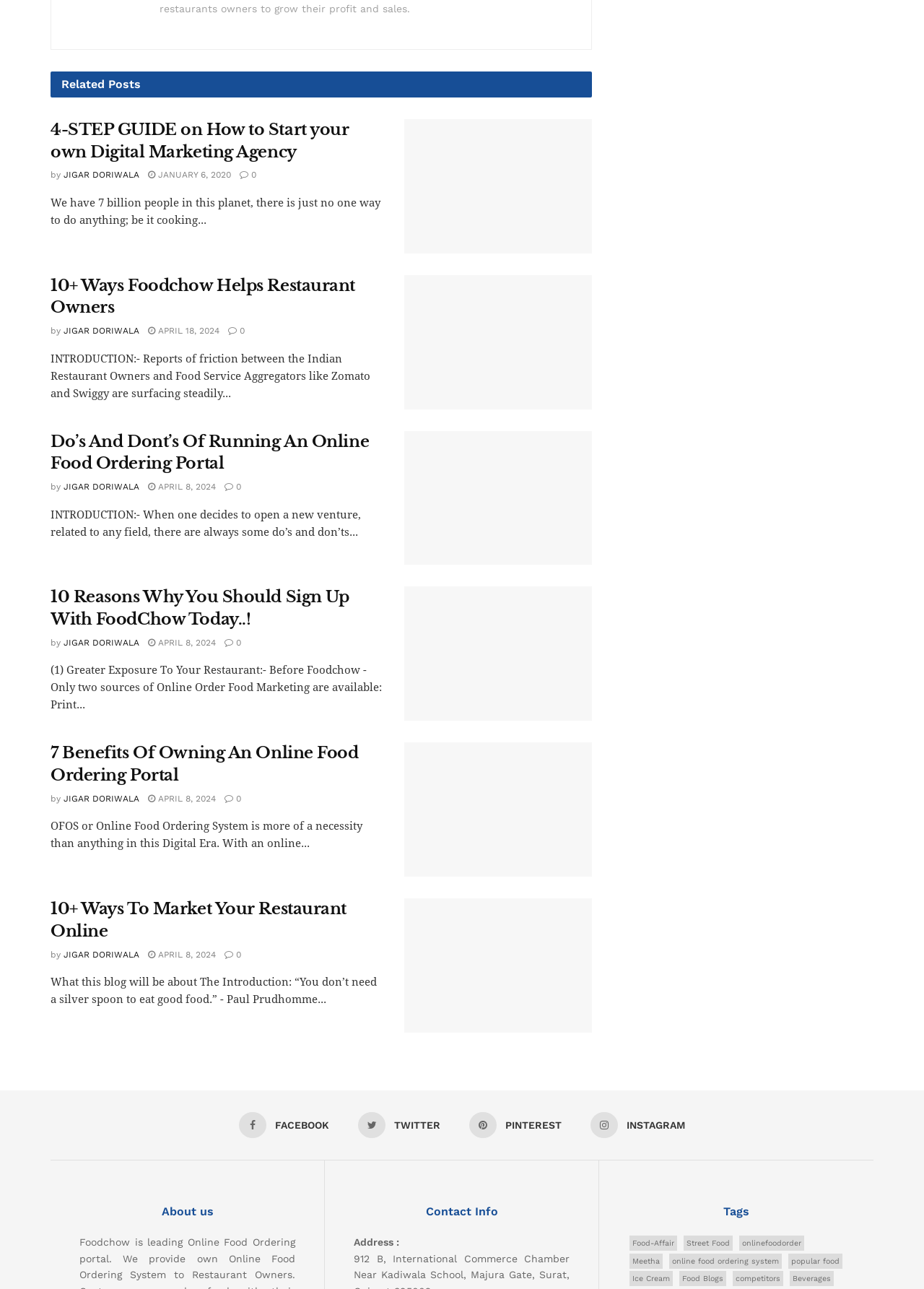Kindly respond to the following question with a single word or a brief phrase: 
How many social media links are present at the bottom of the webpage?

4